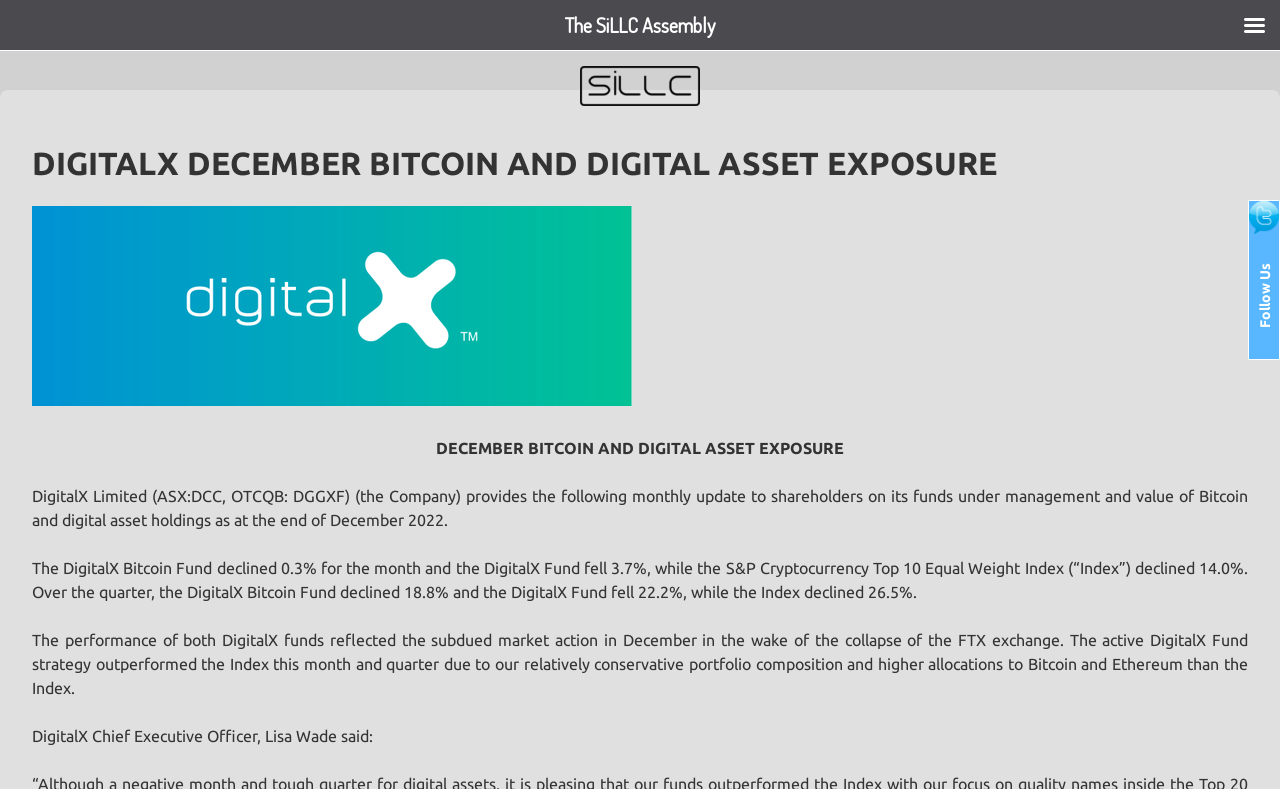Bounding box coordinates are specified in the format (top-left x, top-left y, bottom-right x, bottom-right y). All values are floating point numbers bounded between 0 and 1. Please provide the bounding box coordinate of the region this sentence describes: Follow Us

[0.976, 0.28, 0.999, 0.3]